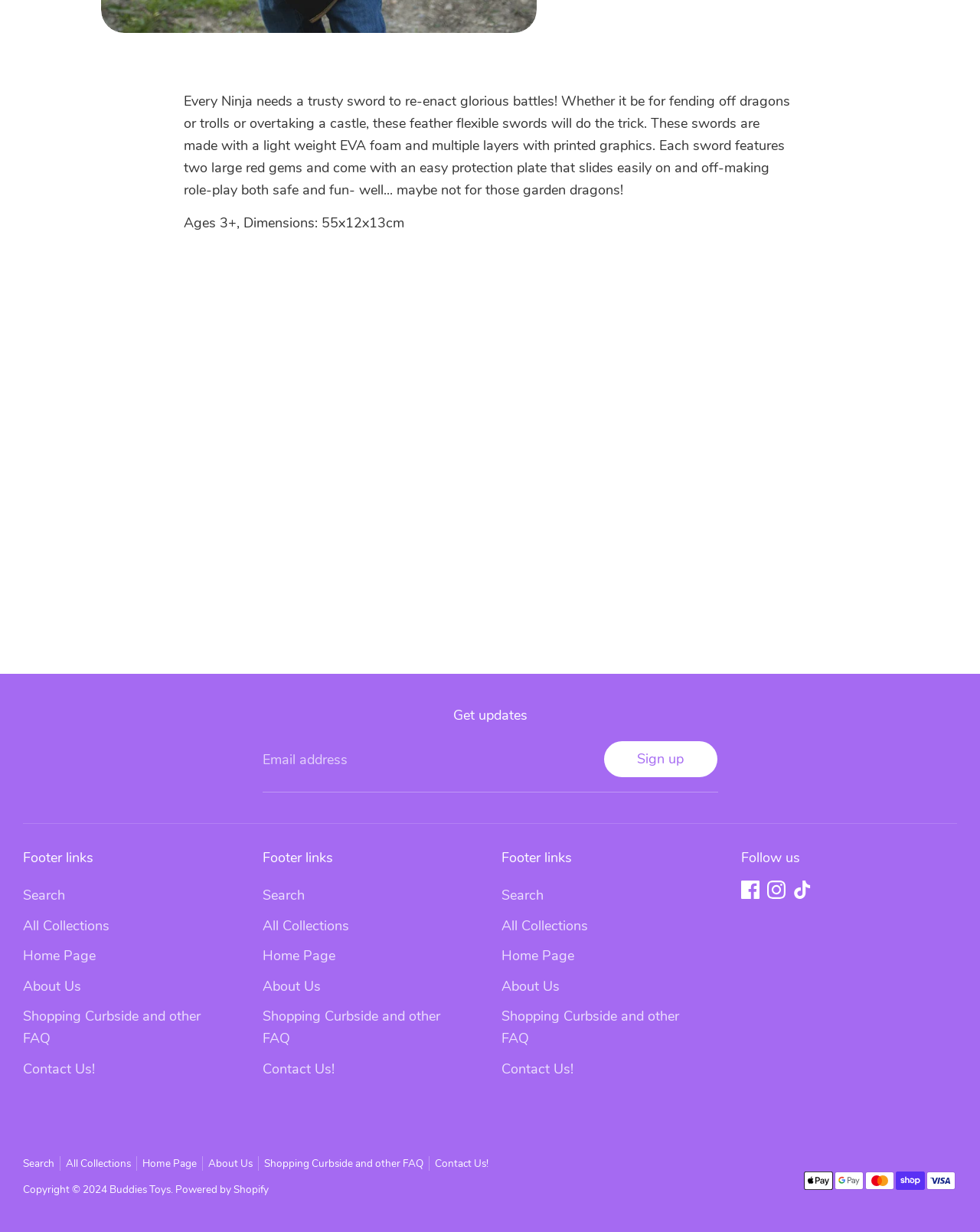Please specify the bounding box coordinates of the region to click in order to perform the following instruction: "View product details for Cape - Diamond Sparkle Lilac".

[0.041, 0.445, 0.226, 0.46]